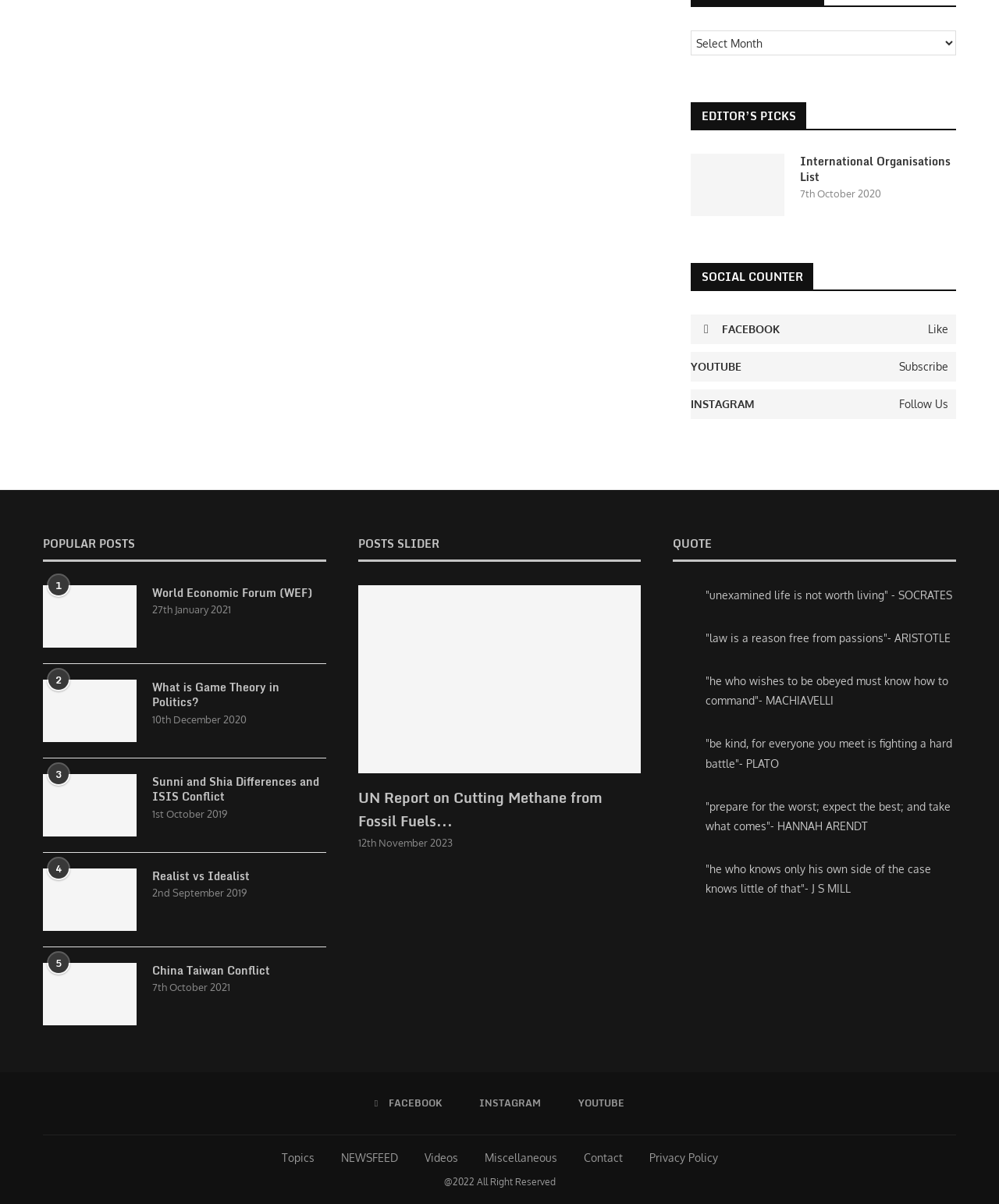Can you identify the bounding box coordinates of the clickable region needed to carry out this instruction: 'Click on the 'EDITOR'S PICKS' heading'? The coordinates should be four float numbers within the range of 0 to 1, stated as [left, top, right, bottom].

[0.691, 0.085, 0.957, 0.108]